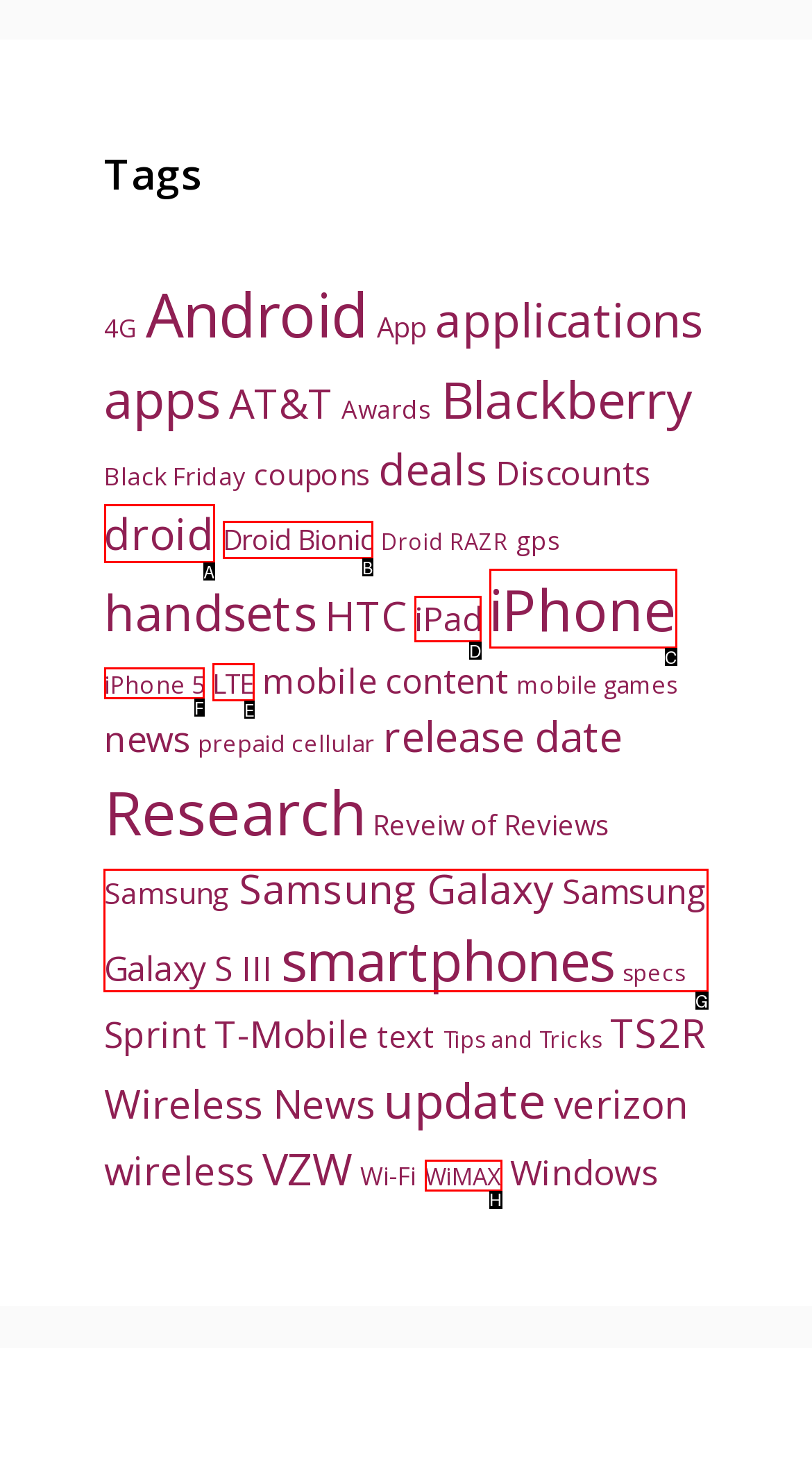Choose the HTML element that should be clicked to achieve this task: Click on the 'Plastic Free' link
Respond with the letter of the correct choice.

None